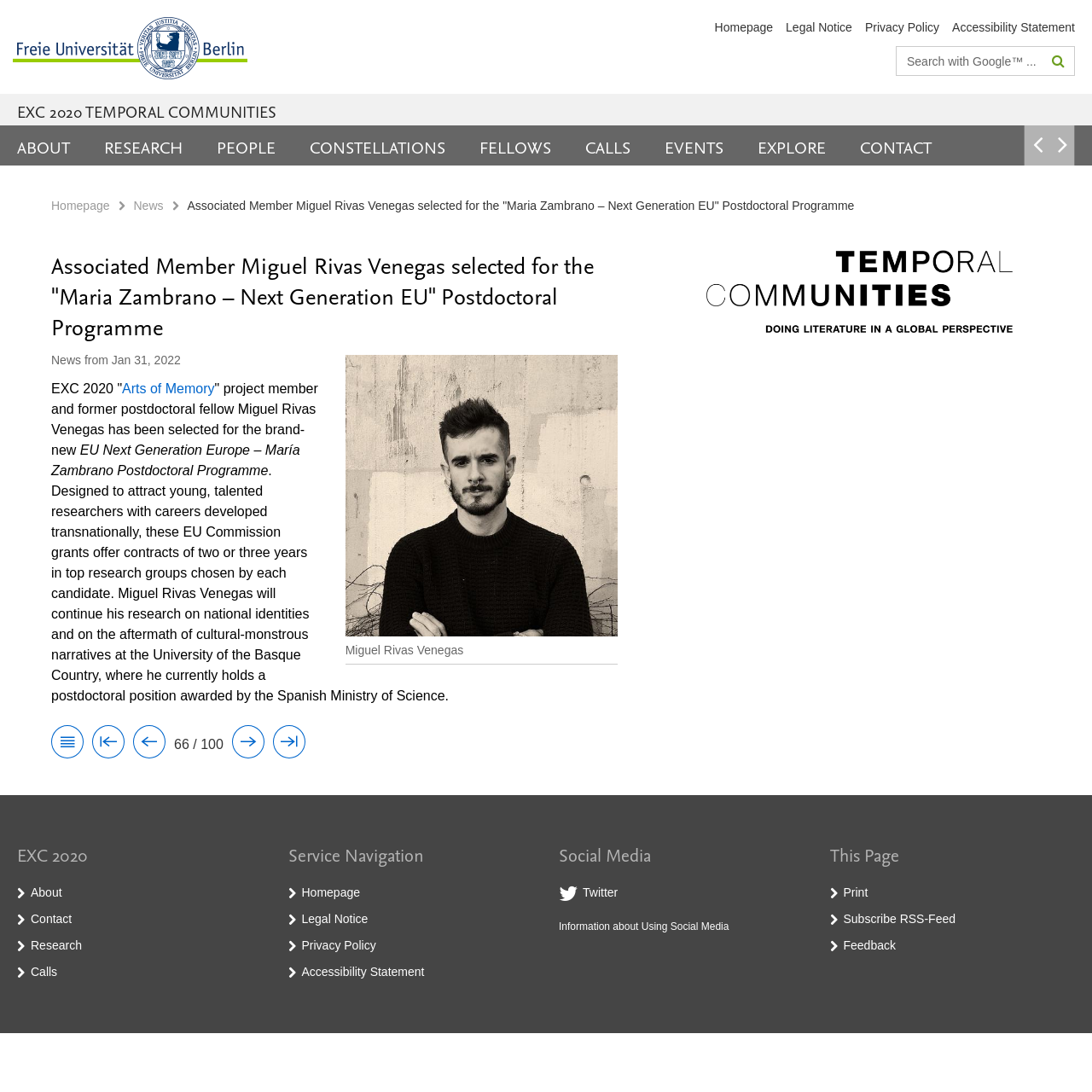What is the purpose of the EU Next Generation Europe grants?
Using the information from the image, answer the question thoroughly.

The answer can be found in the main content of the webpage, where it is mentioned that the EU Next Generation Europe grants are designed to attract young, talented researchers with careers developed transnationally.